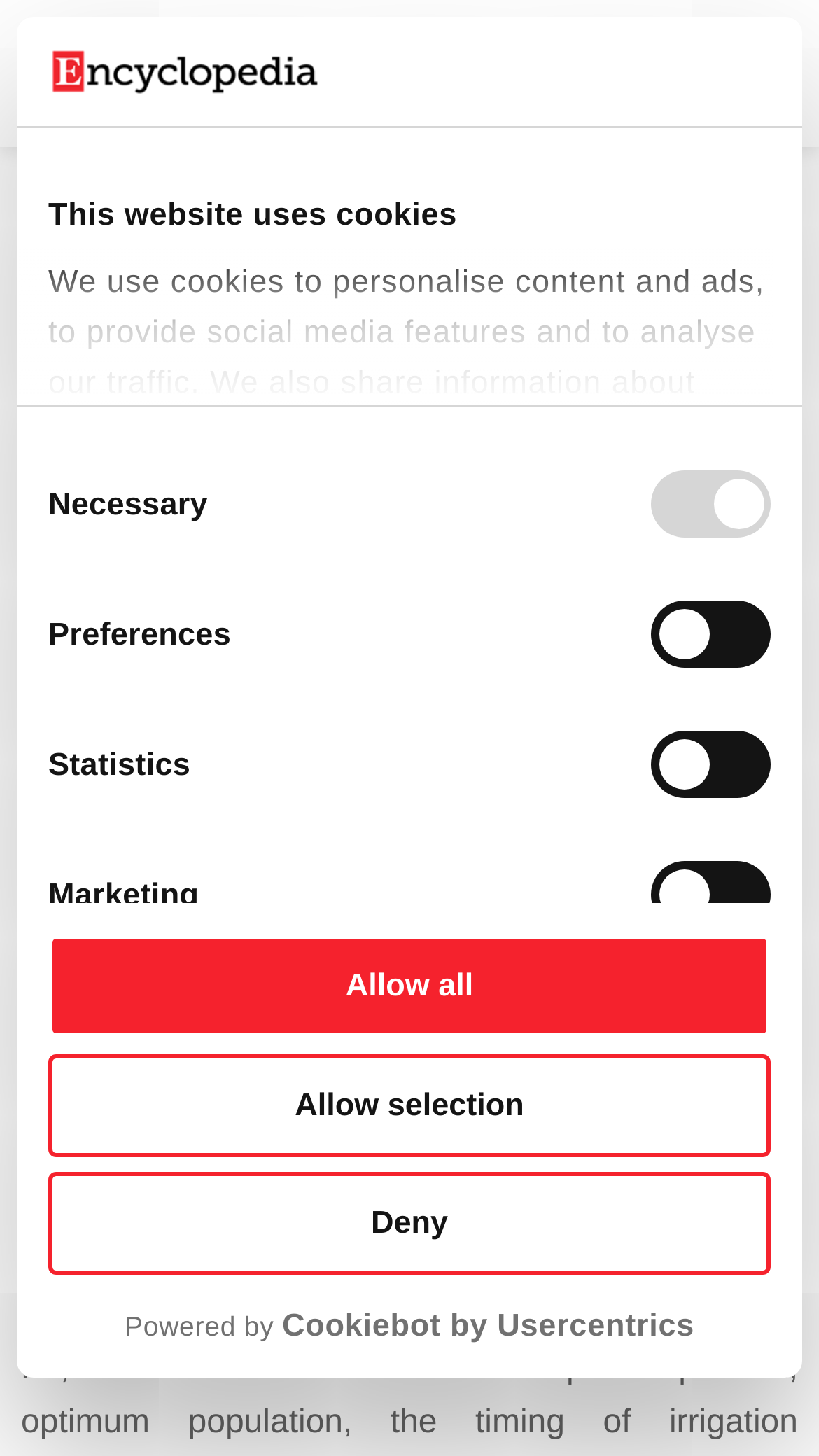Provide a brief response to the question below using one word or phrase:
What is the subject of the current entry?

Agricultural Engineering